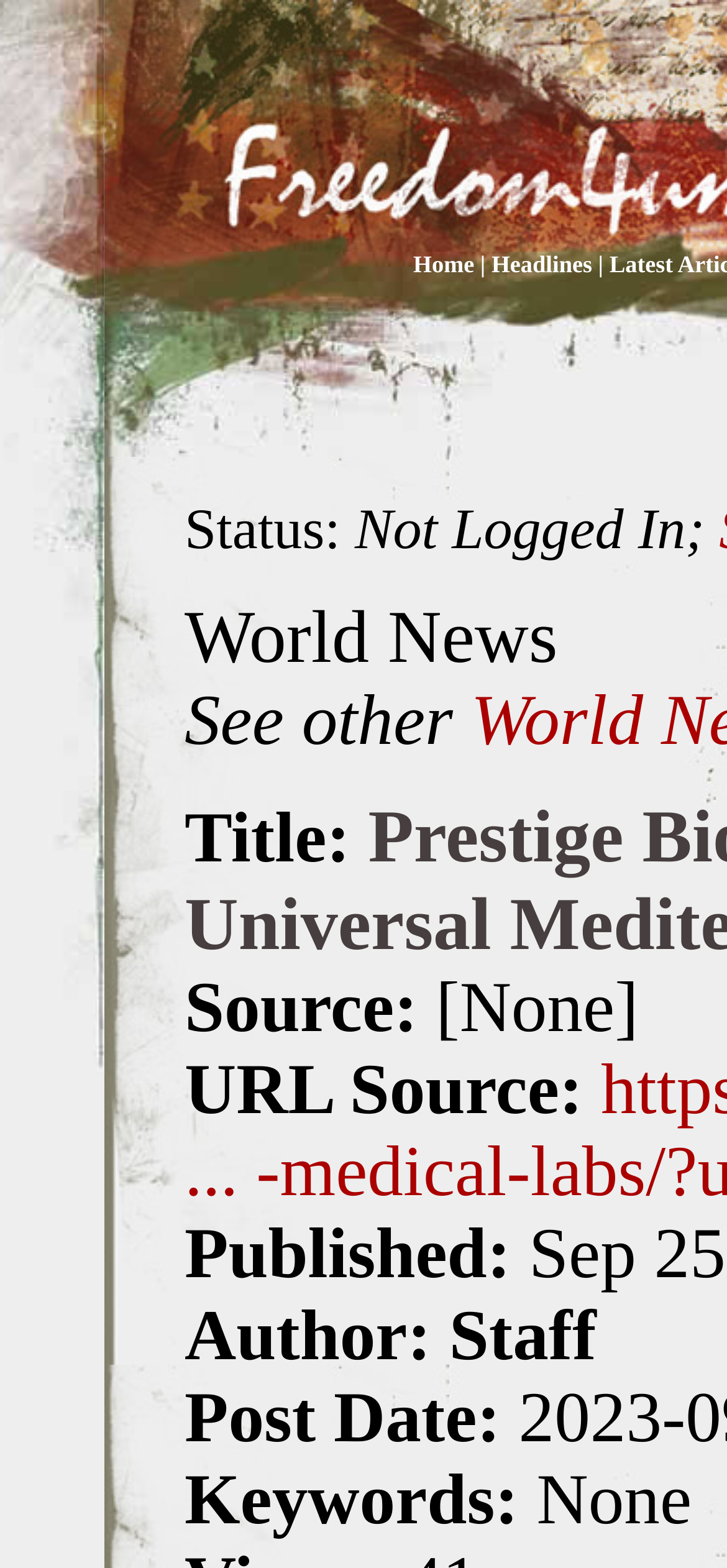What is the author of the news article?
Using the image as a reference, give a one-word or short phrase answer.

Staff